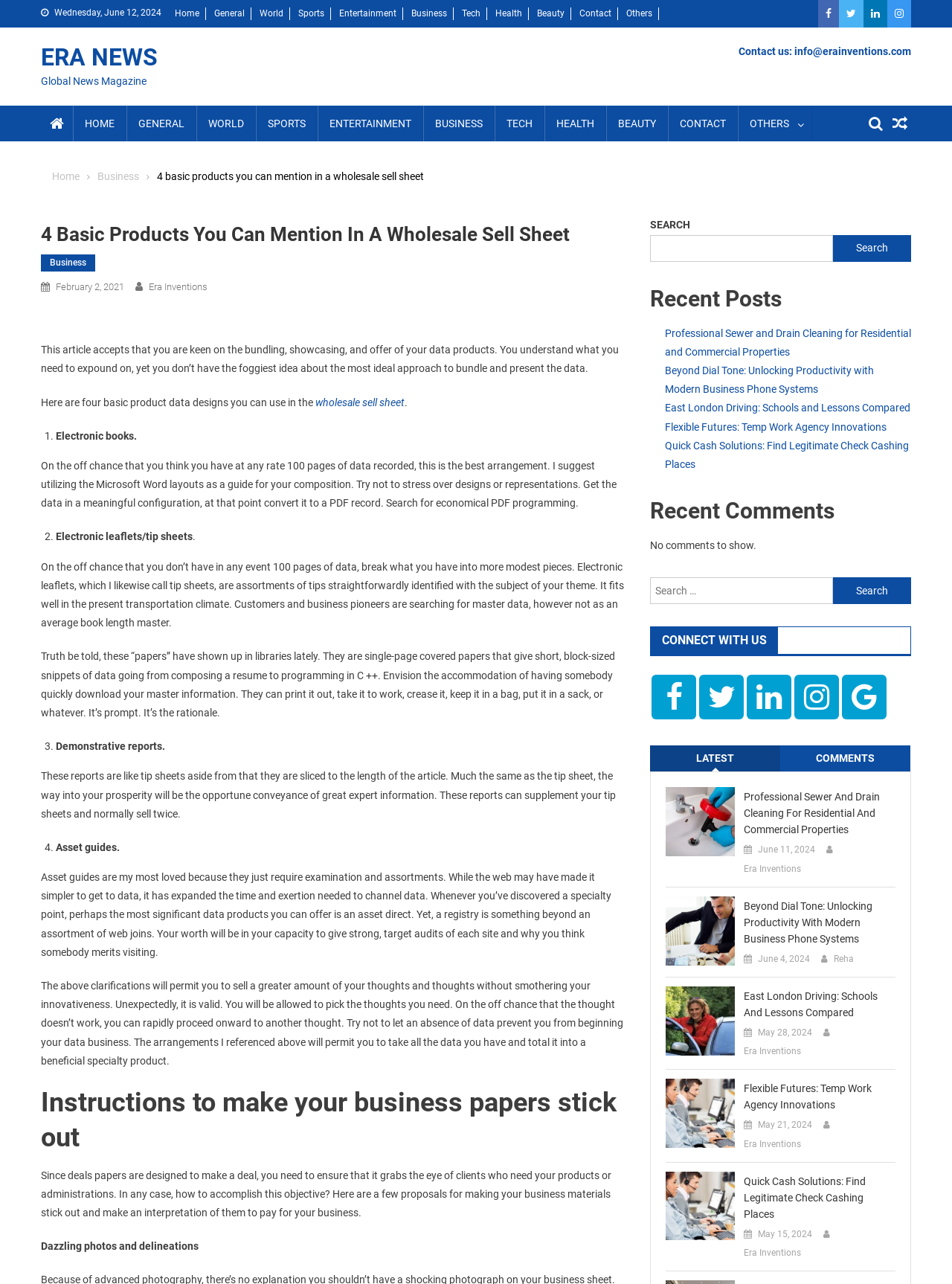Please extract the title of the webpage.

4 Basic Products You Can Mention In A Wholesale Sell Sheet